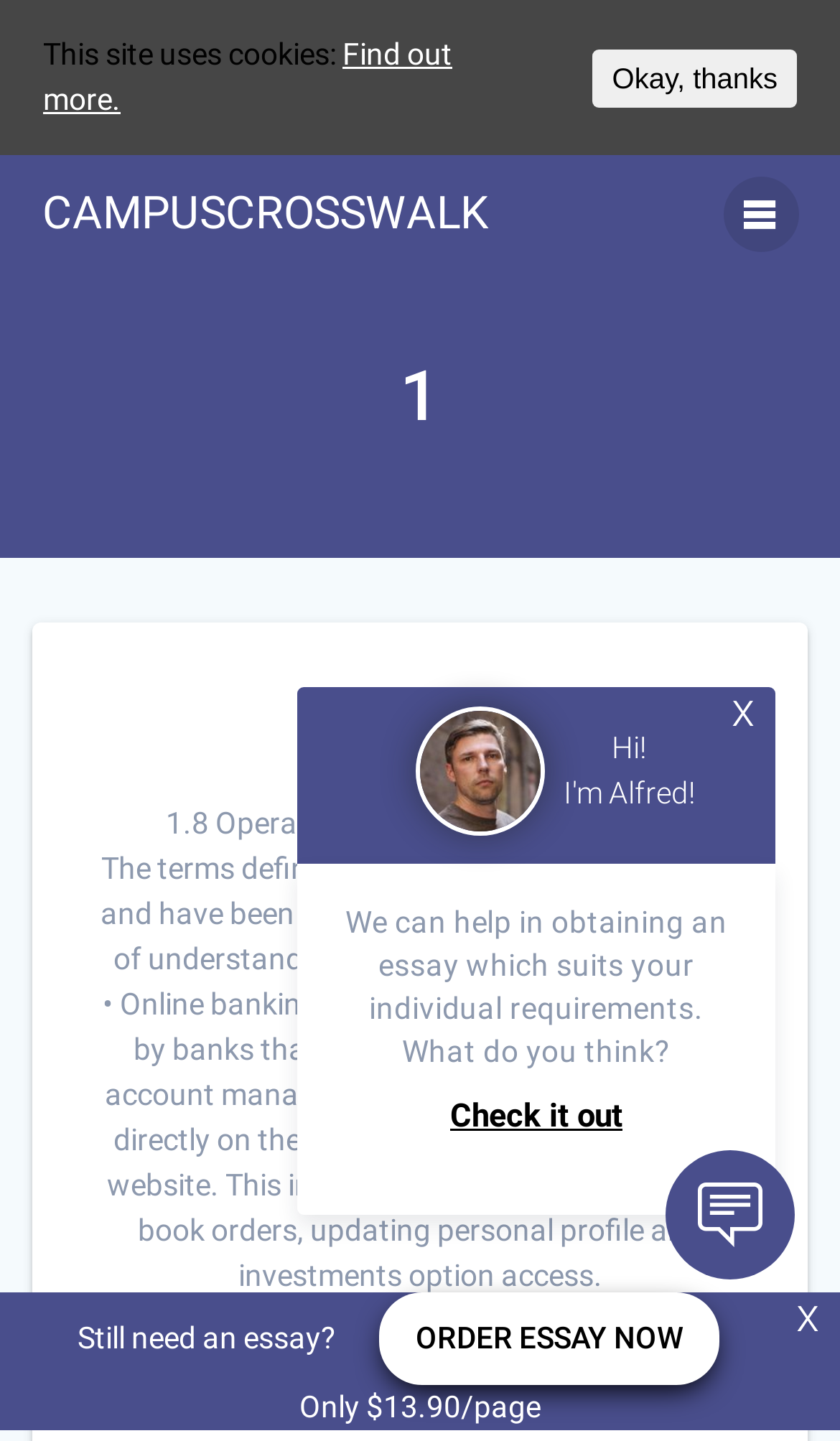Given the webpage screenshot and the description, determine the bounding box coordinates (top-left x, top-left y, bottom-right x, bottom-right y) that define the location of the UI element matching this description: Campuscrosswalk

[0.05, 0.133, 0.581, 0.164]